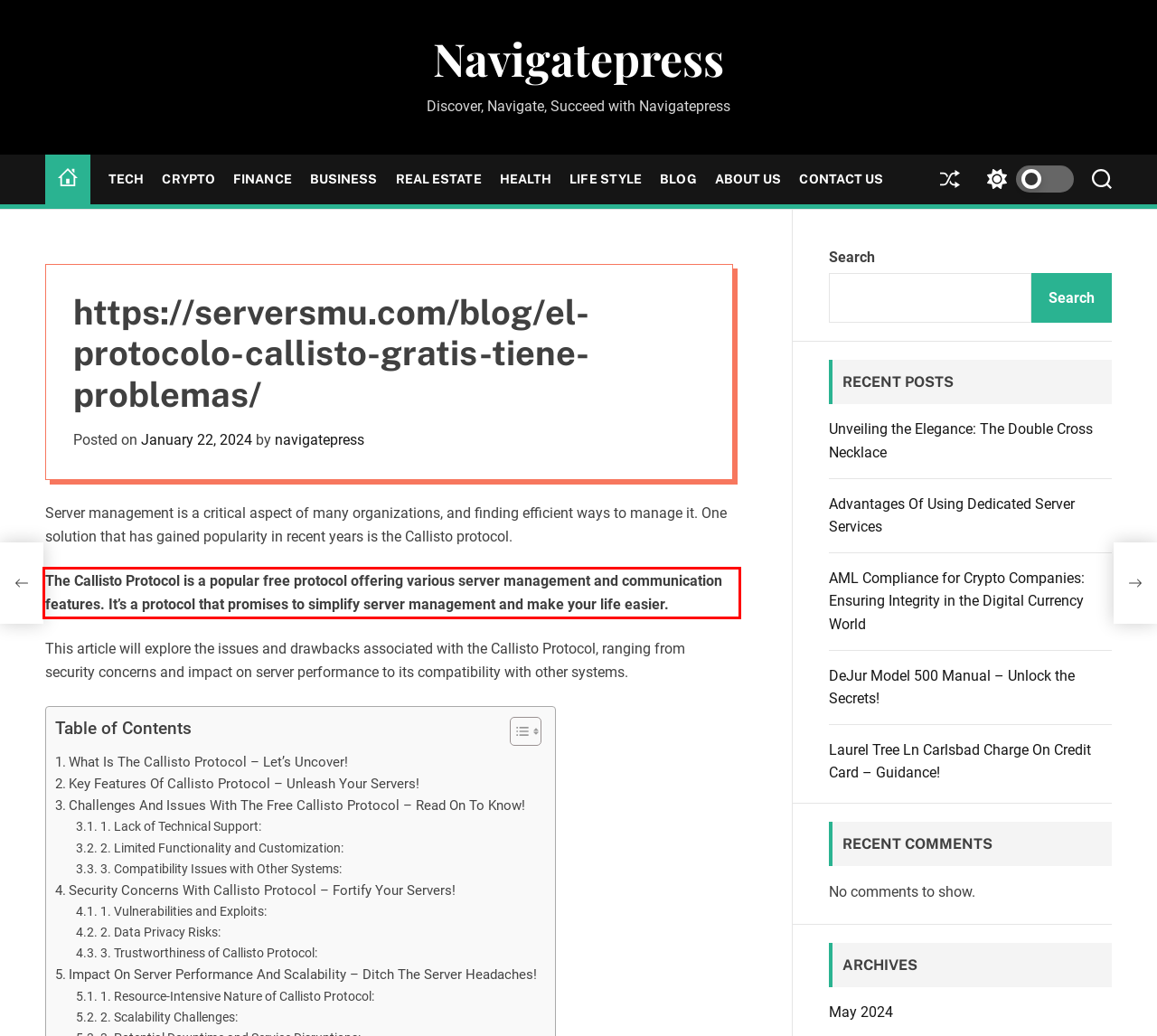You are provided with a screenshot of a webpage that includes a red bounding box. Extract and generate the text content found within the red bounding box.

The Callisto Protocol is a popular free protocol offering various server management and communication features. It’s a protocol that promises to simplify server management and make your life easier.